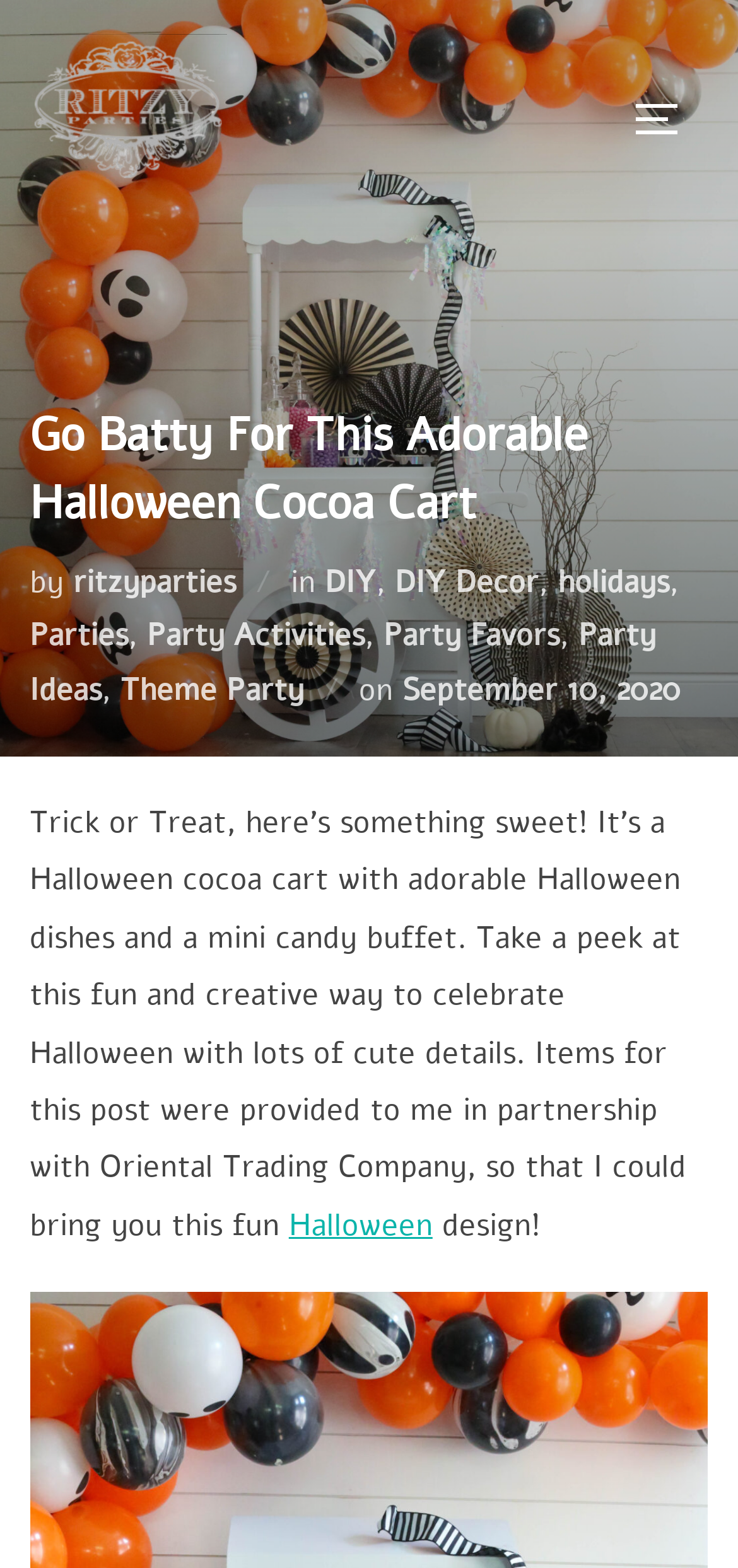Identify the bounding box for the element characterized by the following description: "alt="ritzy parties logo"".

[0.04, 0.022, 0.308, 0.13]